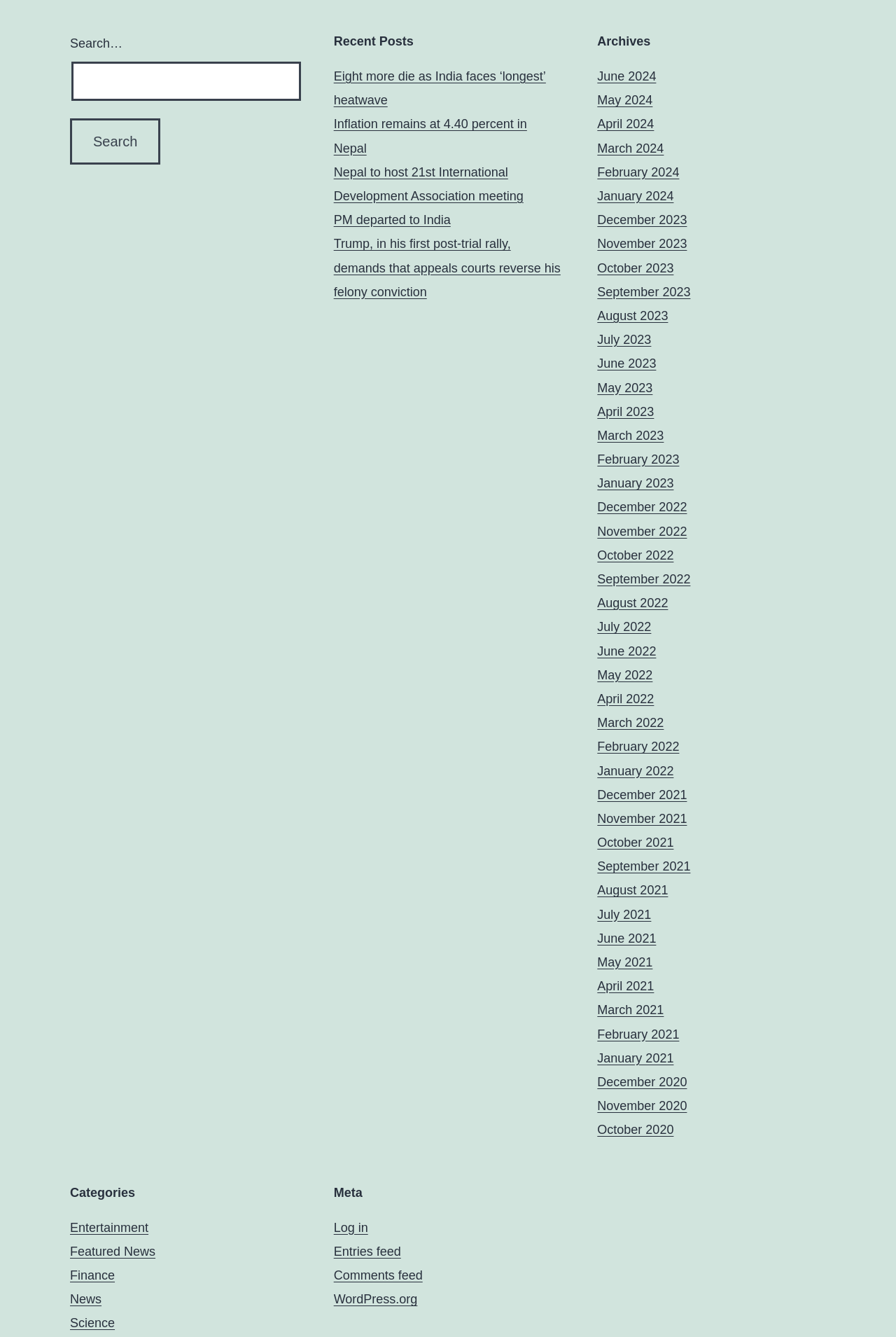Use a single word or phrase to answer this question: 
What is the most recent post listed under 'Recent Posts'?

Eight more die as India faces ‘longest’ heatwave